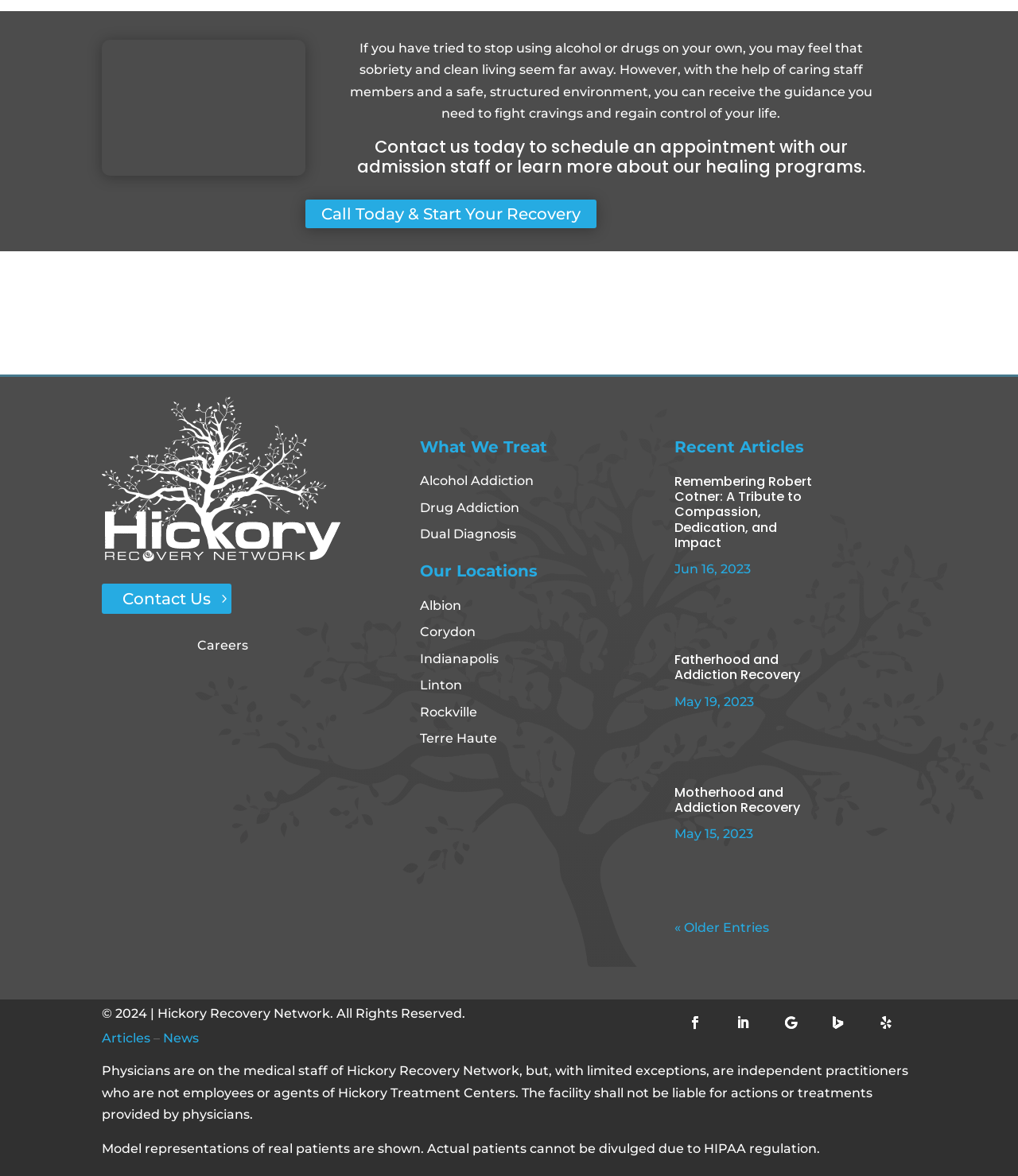Consider the image and give a detailed and elaborate answer to the question: 
What is the purpose of the 'Contact us today' heading?

The 'Contact us today' heading is followed by a description of scheduling an appointment with the admission staff or learning more about the healing programs, indicating that the purpose of this heading is to encourage visitors to contact the organization to schedule an appointment or learn more about their programs.